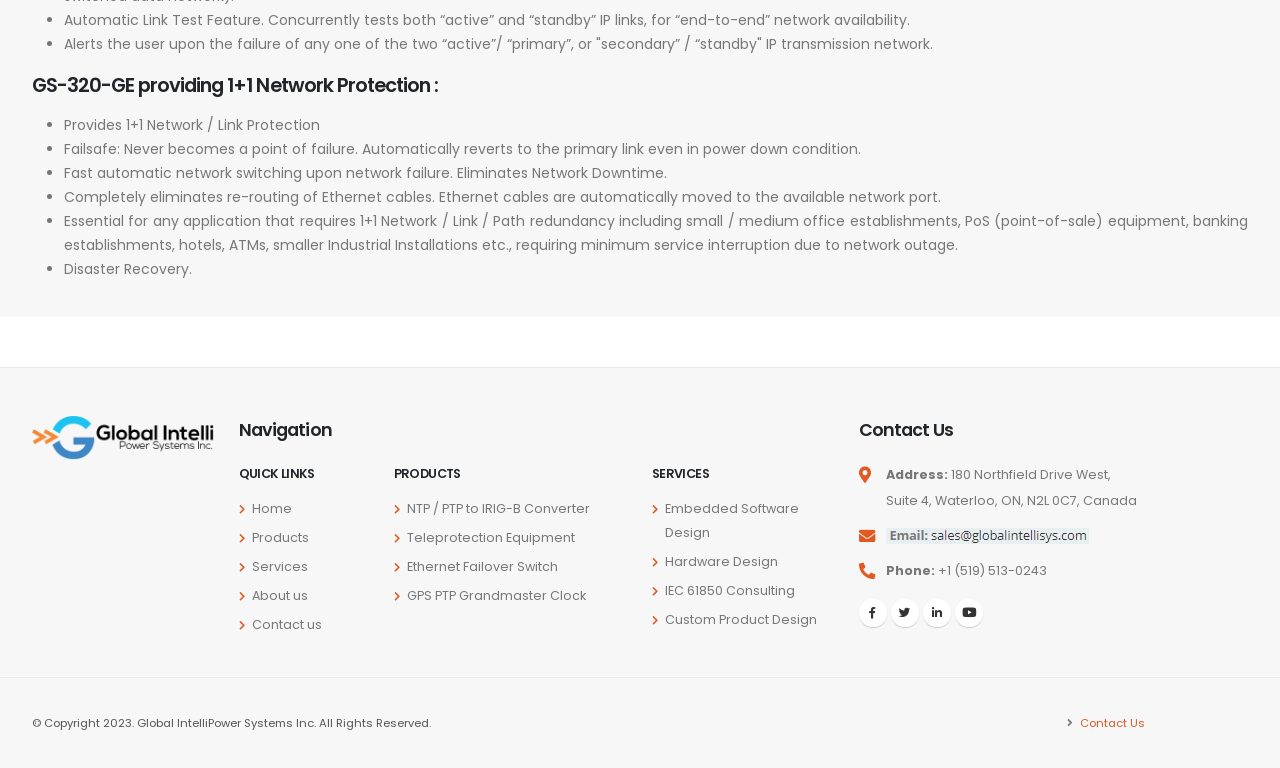From the webpage screenshot, predict the bounding box of the UI element that matches this description: "GPS PTP Grandmaster Clock".

[0.318, 0.764, 0.458, 0.786]